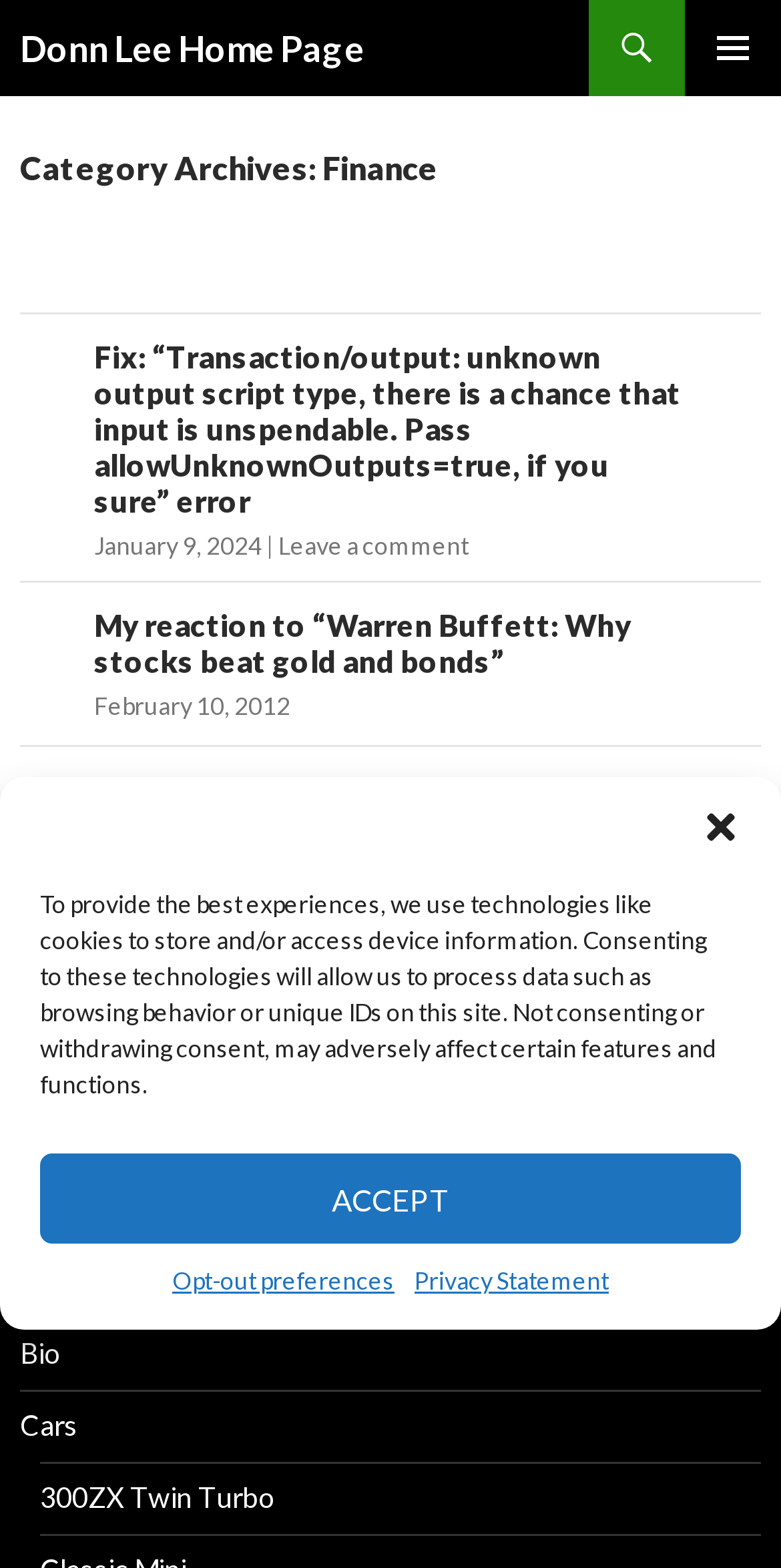Examine the screenshot and answer the question in as much detail as possible: What is the purpose of the search box?

The purpose of the search box can be determined by looking at the StaticText element 'Search for:' and the searchbox element within the search element. The search box is likely used to search for content within the website.